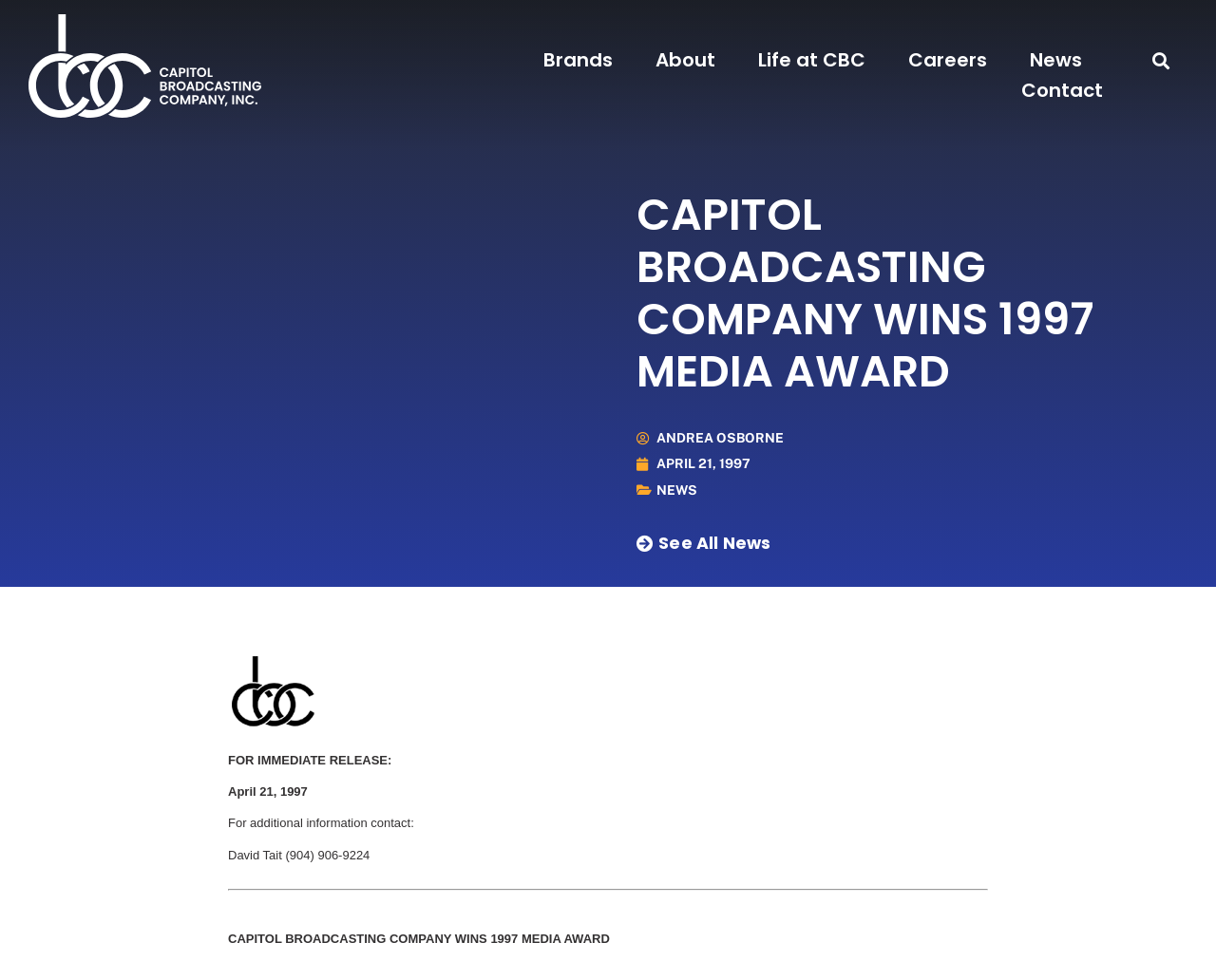Provide the bounding box coordinates of the UI element that matches the description: "Legislative Sessions".

None